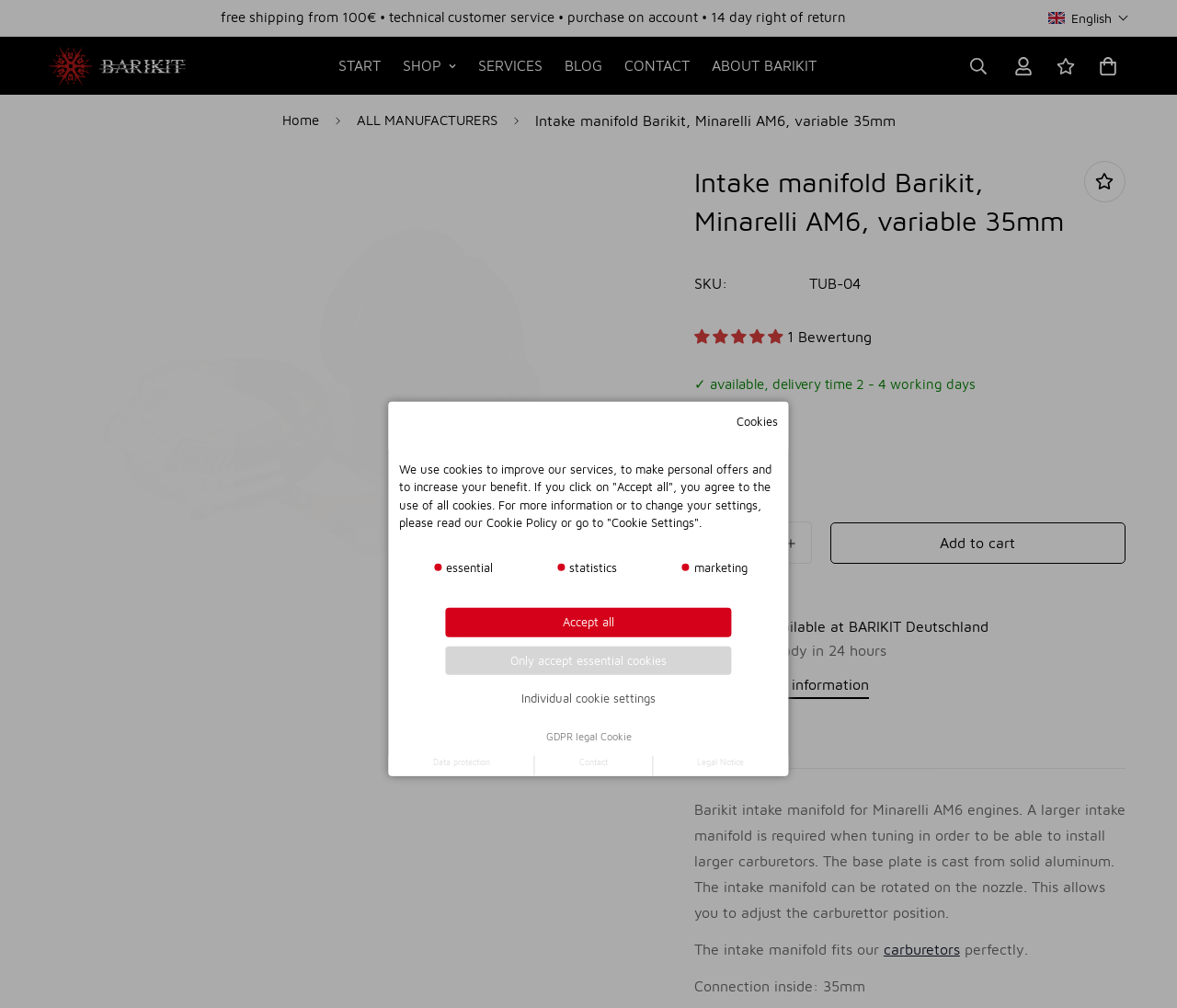Find the bounding box of the element with the following description: "View store information". The coordinates must be four float numbers between 0 and 1, formatted as [left, top, right, bottom].

[0.608, 0.665, 0.738, 0.693]